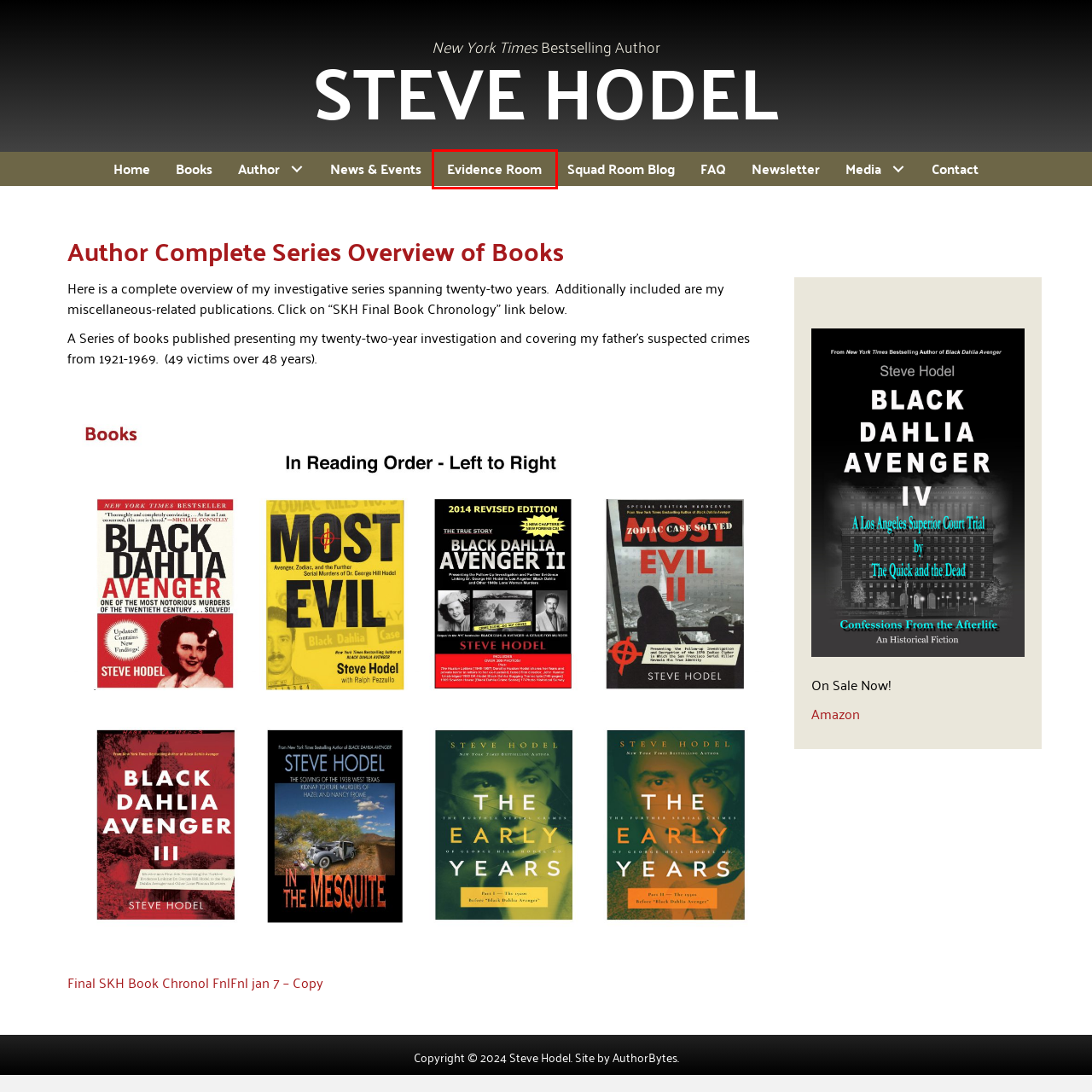You have a screenshot of a webpage with a red bounding box around an element. Identify the webpage description that best fits the new page that appears after clicking the selected element in the red bounding box. Here are the candidates:
A. Blog - Steve Hodel
B. News & Events - Steve Hodel
C. Home - Steve Hodel
D. Amazon.com
E. Author - Steve Hodel
F. Boost your Author Website with AuthorBytes
G. Evidence Room - Steve Hodel
H. FAQ - Steve Hodel

G